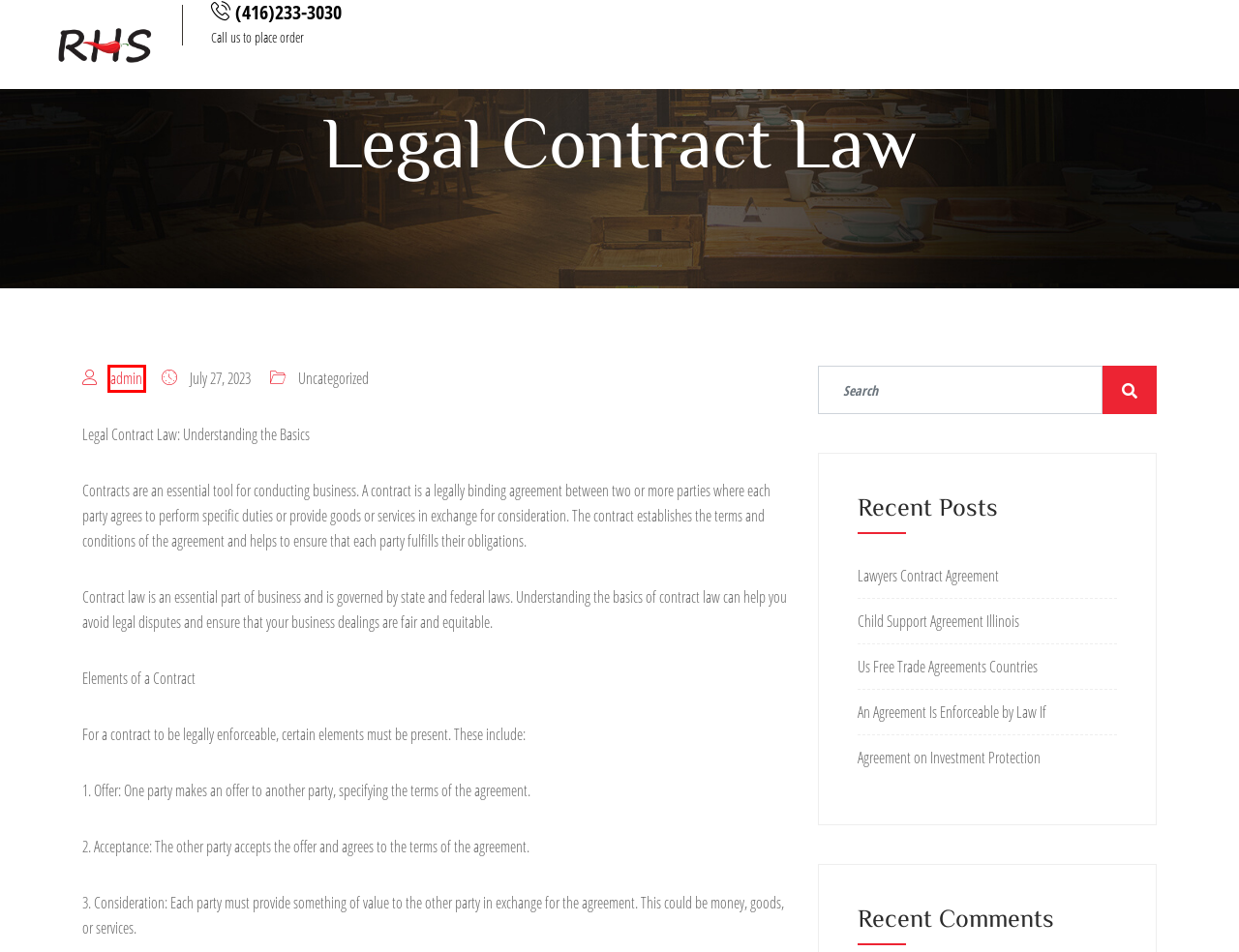Examine the screenshot of a webpage with a red rectangle bounding box. Select the most accurate webpage description that matches the new webpage after clicking the element within the bounding box. Here are the candidates:
A. October 2022 – Hyderabad Spices
B. admin – Hyderabad Spices
C. Us Free Trade Agreements Countries – Hyderabad Spices
D. Child Support Agreement Illinois – Hyderabad Spices
E. Agreement on Investment Protection – Hyderabad Spices
F. Hyderabad Spices – Authentic taste Hyderabad in Canada
G. Lawyers Contract Agreement – Hyderabad Spices
H. An Agreement Is Enforceable by Law If – Hyderabad Spices

B